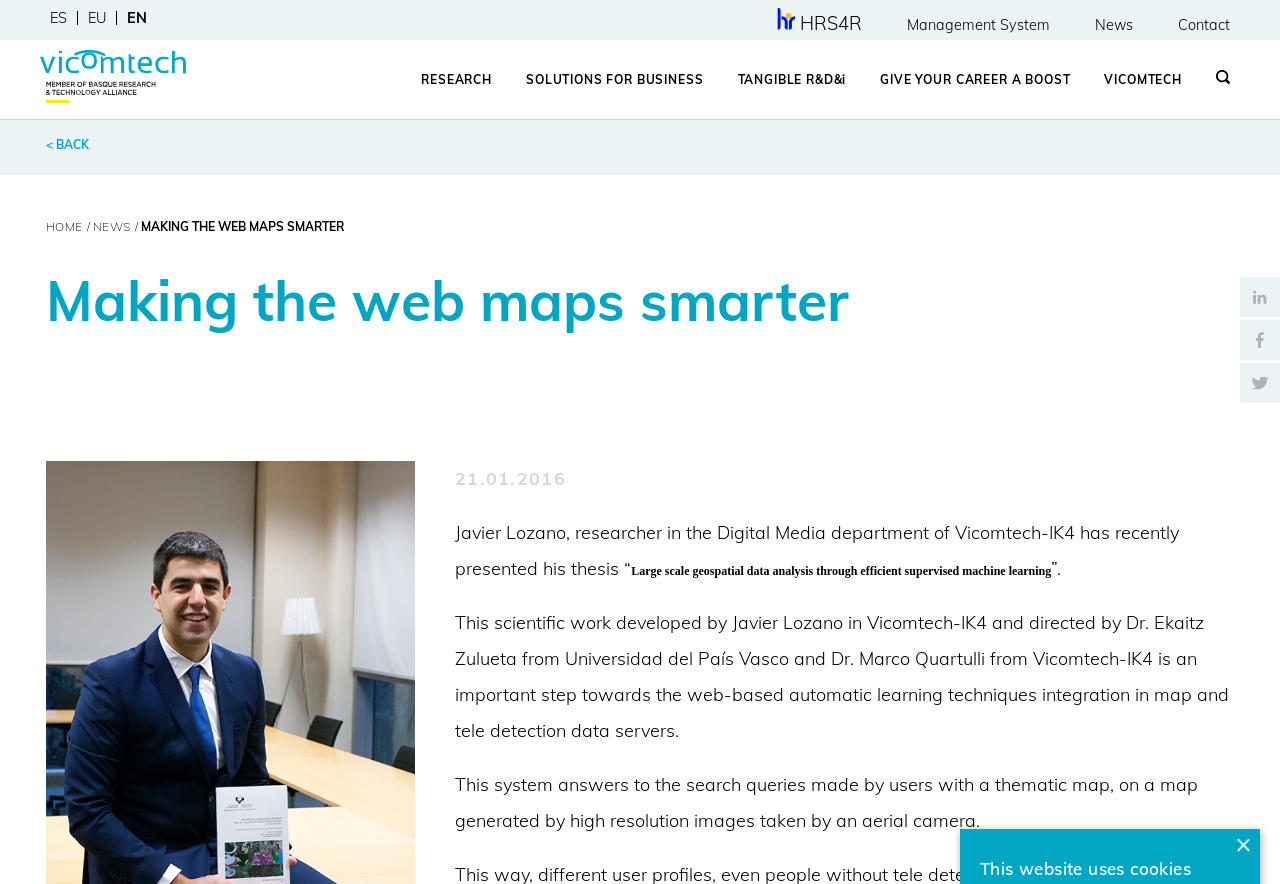Provide the bounding box coordinates of the HTML element described by the text: "Give your career a boost".

[0.674, 0.045, 0.85, 0.135]